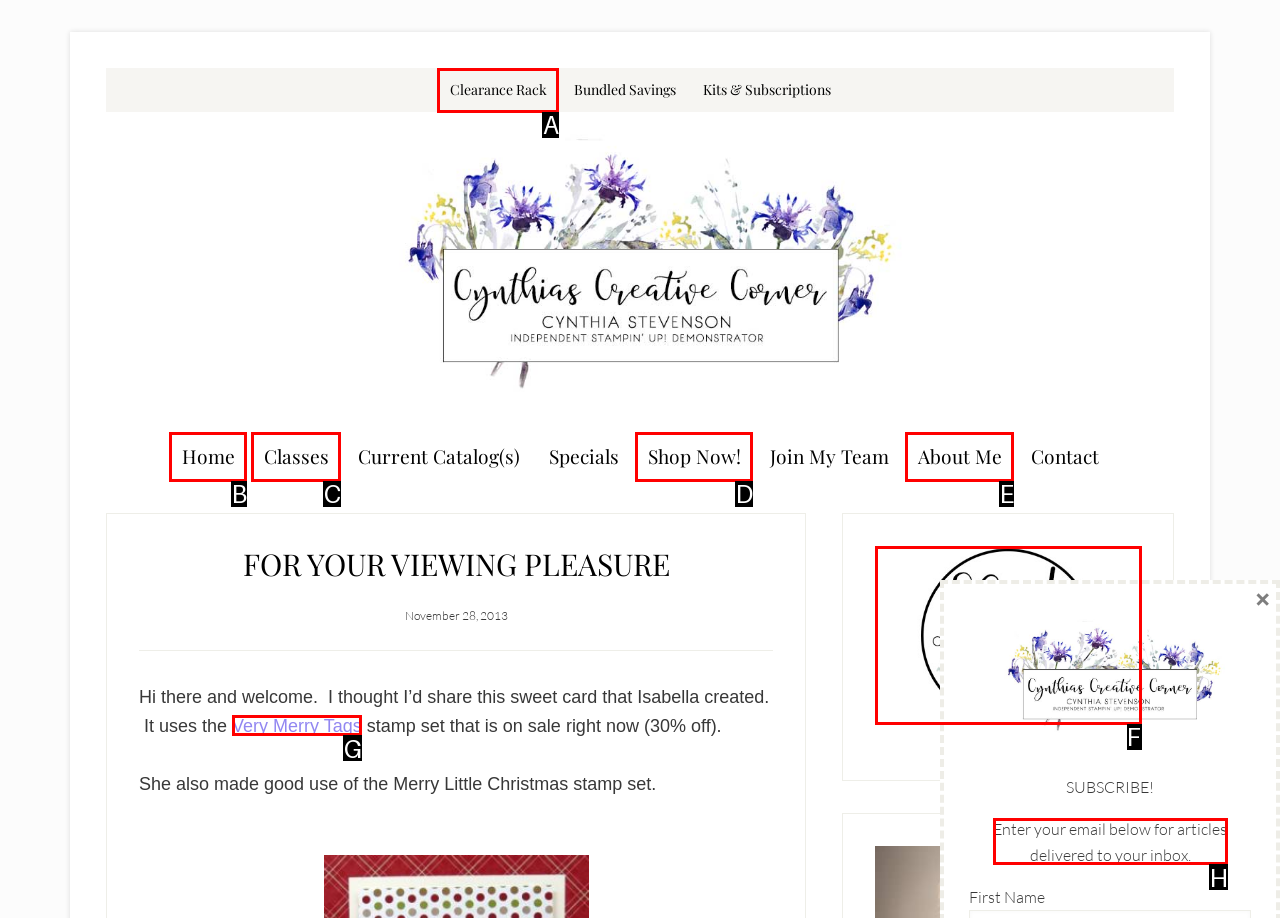Determine the letter of the UI element I should click on to complete the task: Subscribe by entering email from the provided choices in the screenshot.

H